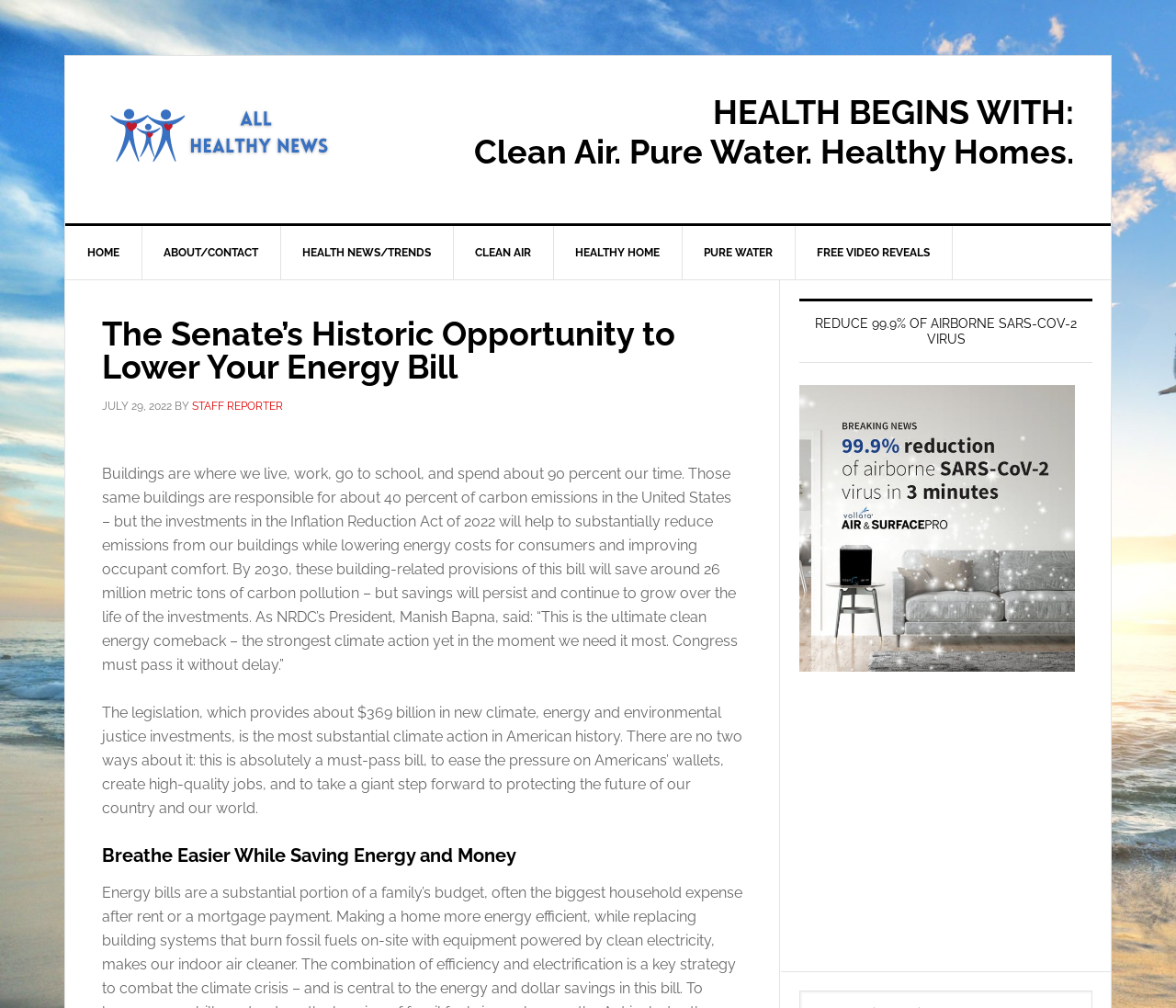Identify the bounding box coordinates for the UI element described as follows: "Home". Ensure the coordinates are four float numbers between 0 and 1, formatted as [left, top, right, bottom].

[0.055, 0.225, 0.121, 0.277]